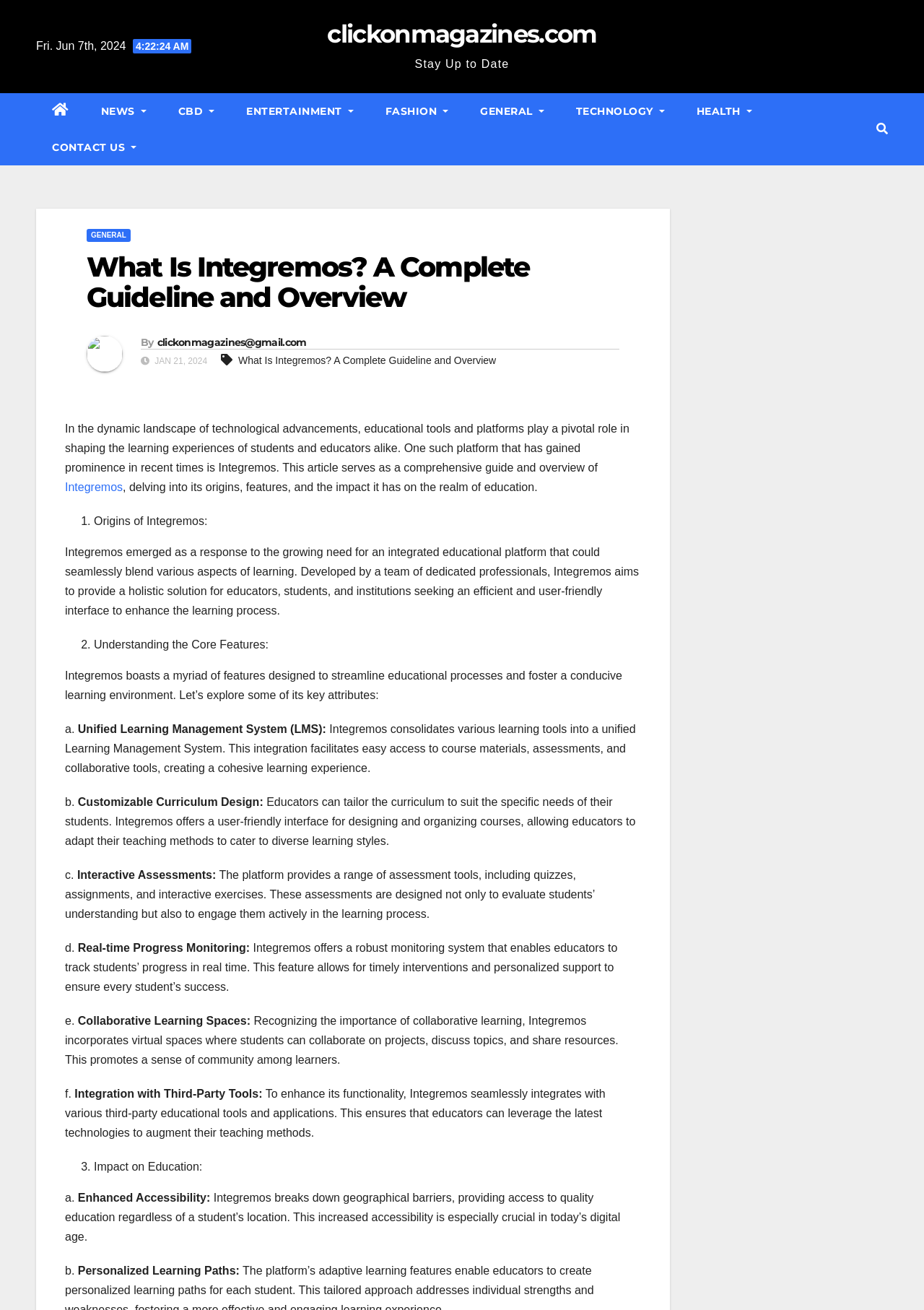Using the provided description Contact Us, find the bounding box coordinates for the UI element. Provide the coordinates in (top-left x, top-left y, bottom-right x, bottom-right y) format, ensuring all values are between 0 and 1.

[0.039, 0.099, 0.165, 0.126]